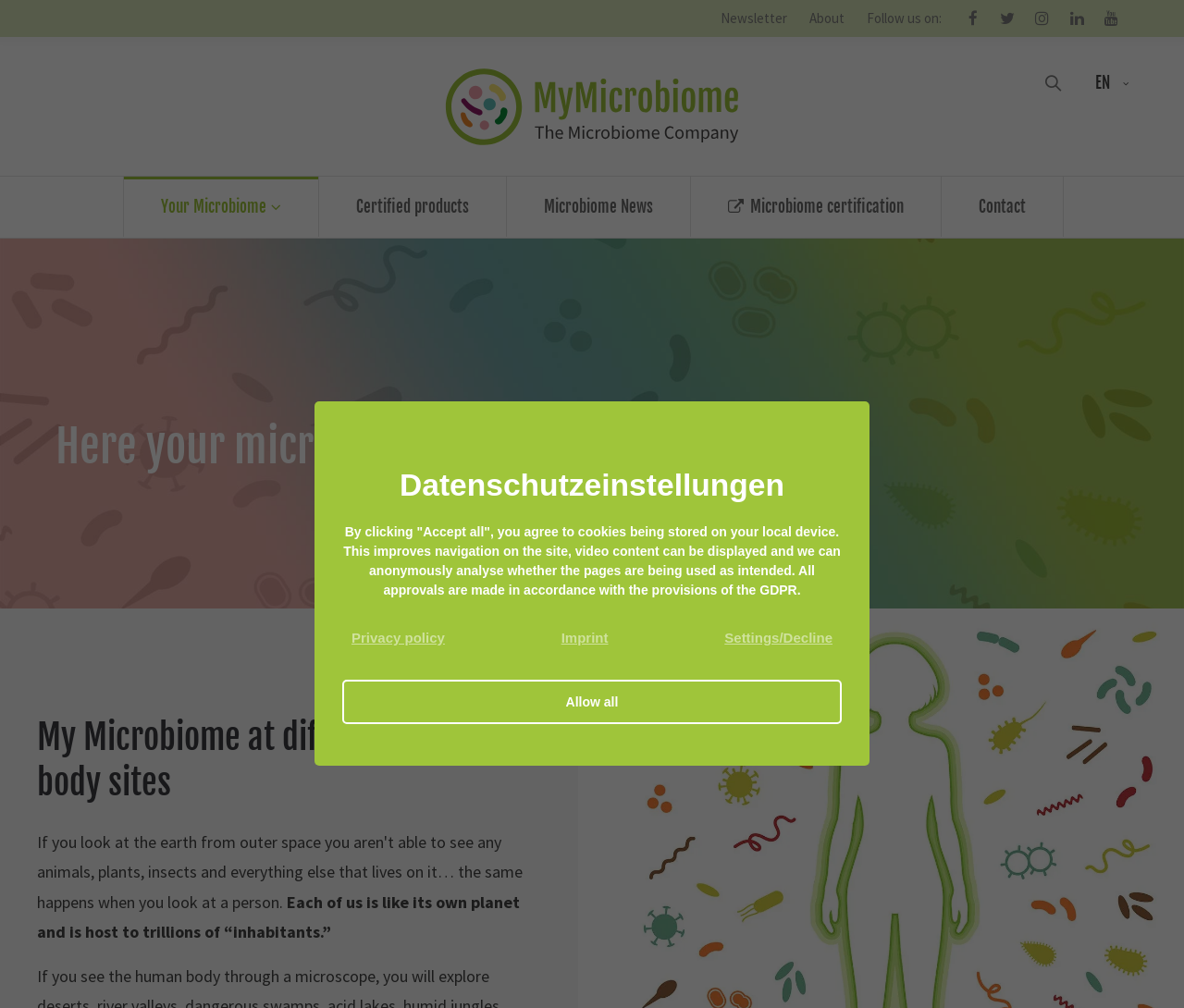Locate the bounding box coordinates of the clickable region to complete the following instruction: "Learn about certified products."

[0.27, 0.175, 0.428, 0.235]